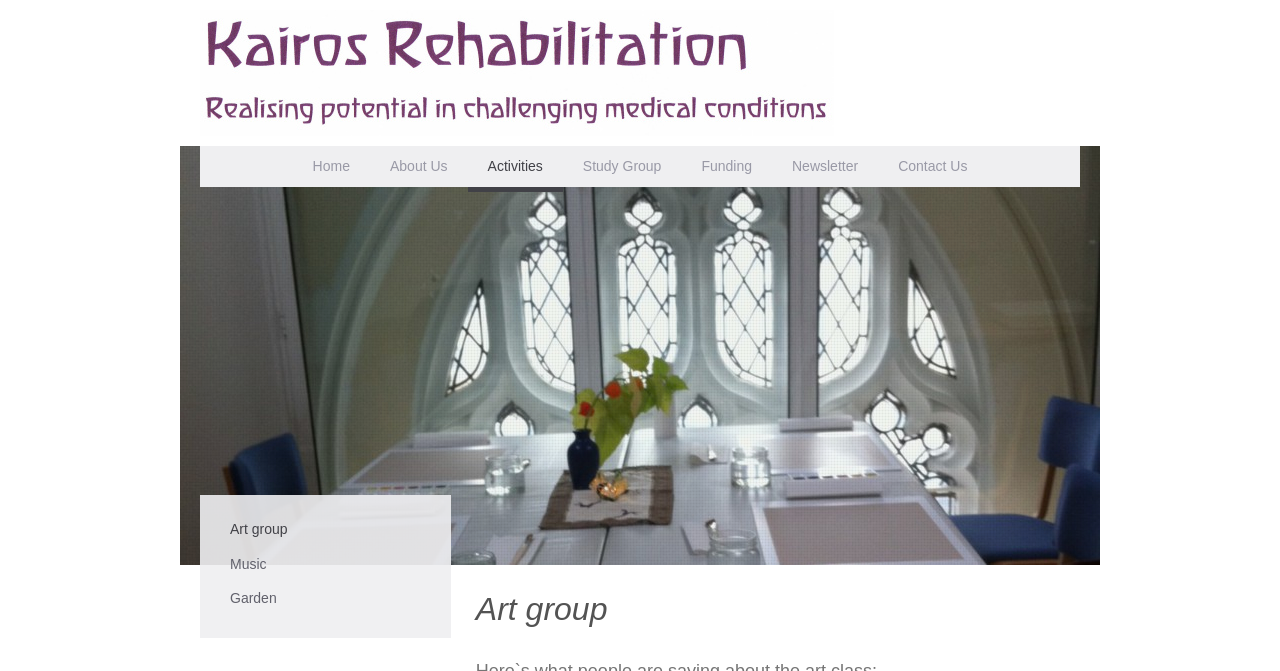Please determine the bounding box coordinates of the element to click in order to execute the following instruction: "contact the rehabilitation center". The coordinates should be four float numbers between 0 and 1, specified as [left, top, right, bottom].

[0.686, 0.218, 0.771, 0.286]